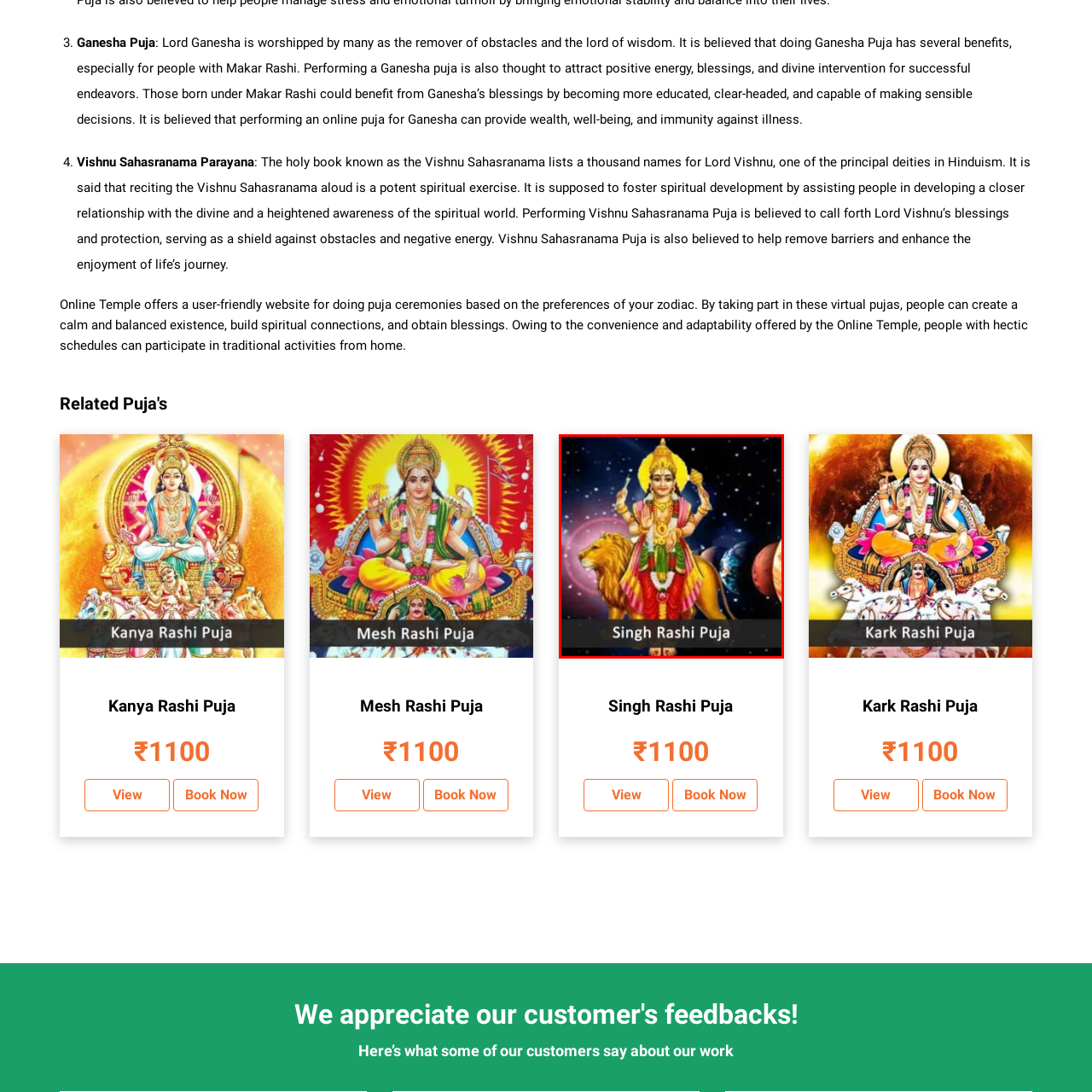What is the purpose of Singh Rashi Puja?
Examine the image highlighted by the red bounding box and provide a thorough and detailed answer based on your observations.

This puja is believed to harness the protective and positive influences of the divine, helping practitioners navigate challenges and attract prosperity.